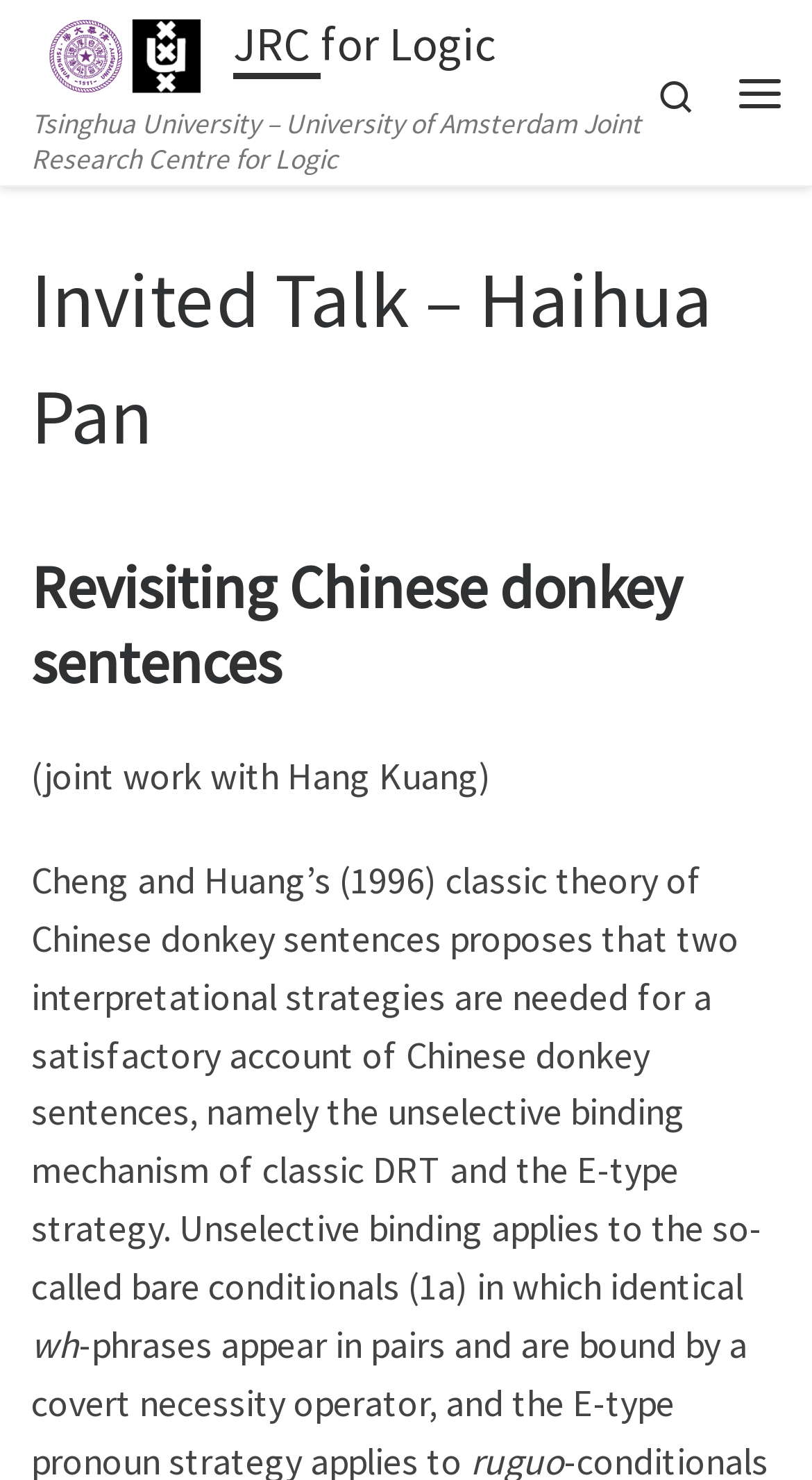Detail the various sections and features of the webpage.

The webpage appears to be an event page for an invited talk by Haihua Pan at the JRC for Logic. At the top left, there is a link to "Skip to content". Next to it, there is a link to the JRC for Logic website, accompanied by a small "首页" icon. On the right side of the top section, there are two more links: "JRC for Logic" and a search button with a magnifying glass icon.

Below the top section, there is a main content area. At the top of this area, there is a header section with a heading that reads "Invited Talk – Haihua Pan". Below this heading, there is another heading that reads "Revisiting Chinese donkey sentences". 

Following this, there is a text paragraph that reads "(joint work with Hang Kuang)". Below this, there is a longer text block that discusses Chinese donkey sentences, proposing that two interpretational strategies are needed for a satisfactory account, and explaining the unselective binding mechanism of classic DRT and the E-type strategy.